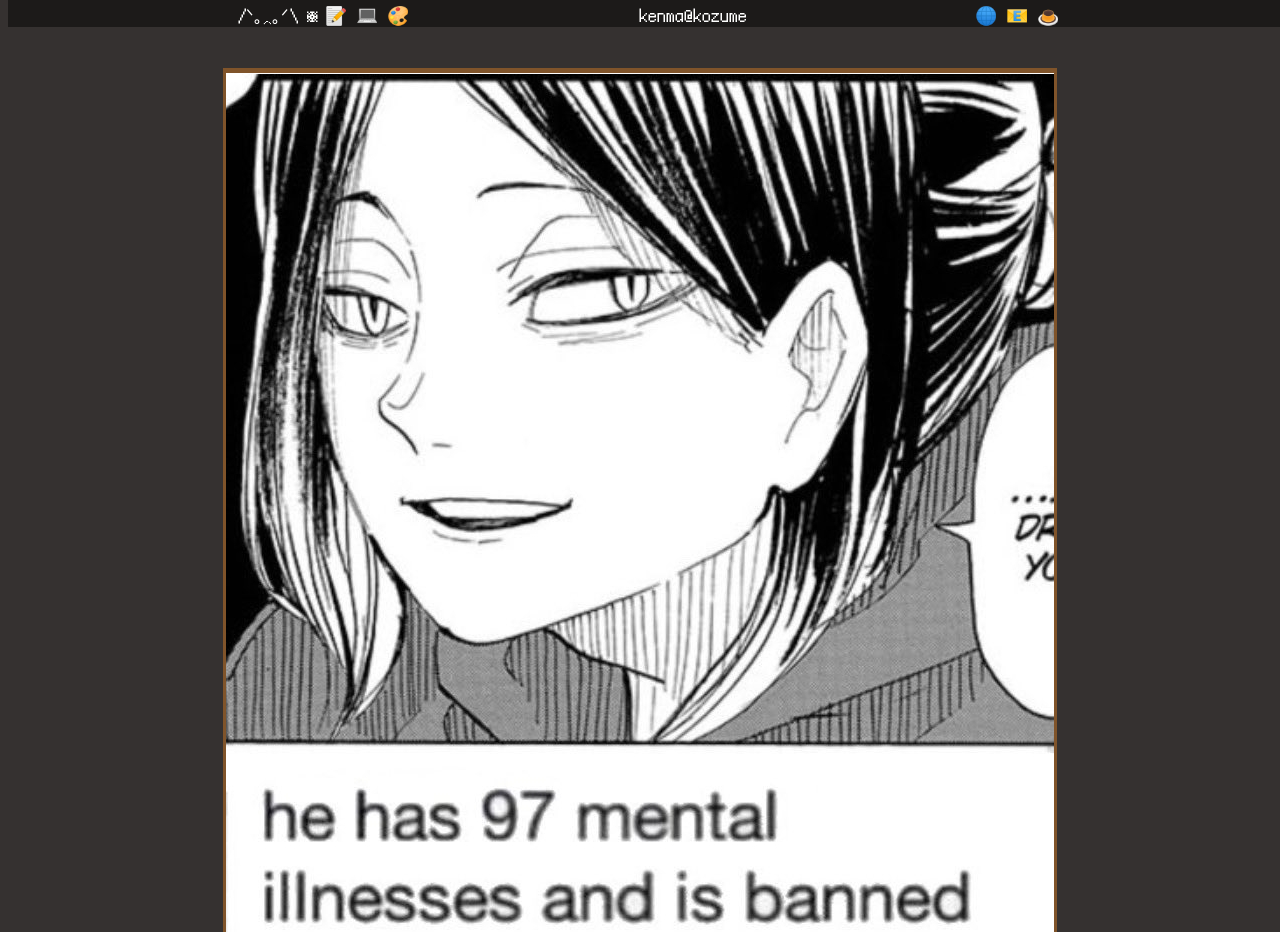What is the icon that represents a computer?
Using the image, give a concise answer in the form of a single word or short phrase.

💻